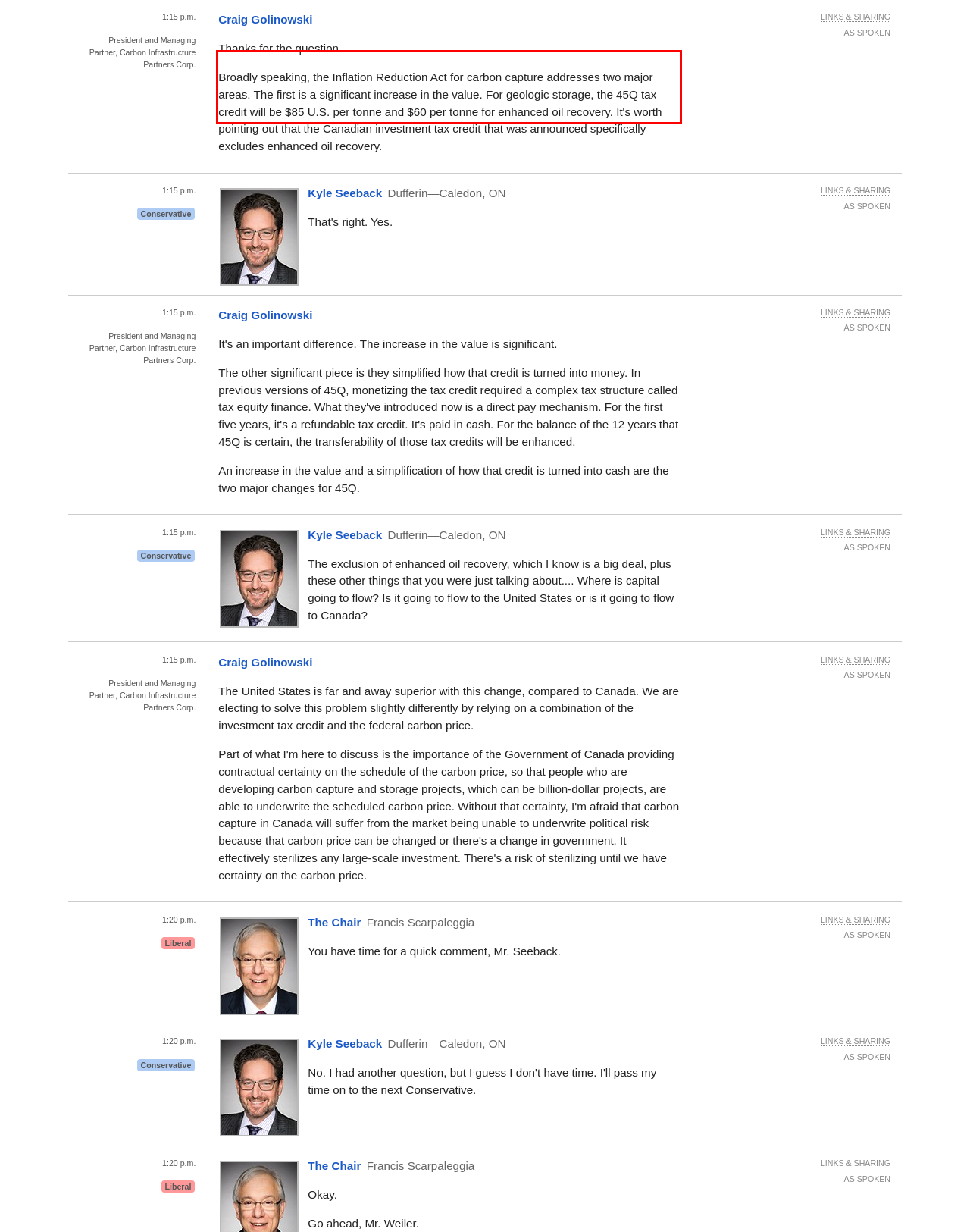With the provided screenshot of a webpage, locate the red bounding box and perform OCR to extract the text content inside it.

In Canada today, we have a combination of the investment tax credit, which would alleviate up to 50% of your up-front investment, and then the operating costs and the return on the capital is relying on the carbon price, and the carbon price is subject to change from a political perspective.